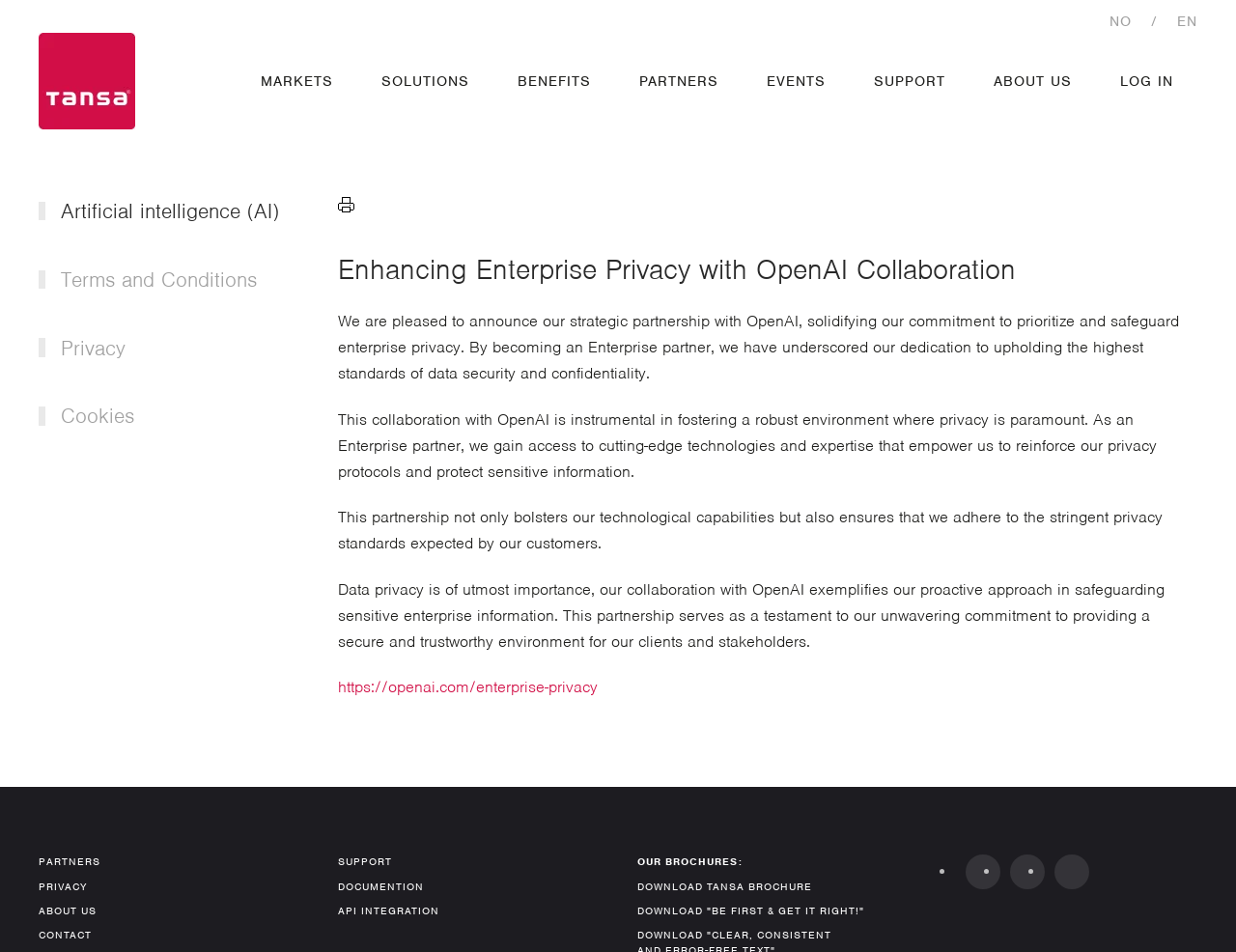Locate the bounding box coordinates of the element that should be clicked to execute the following instruction: "Read the 'Enhancing Enterprise Privacy with OpenAI Collaboration' article".

[0.273, 0.264, 0.969, 0.303]